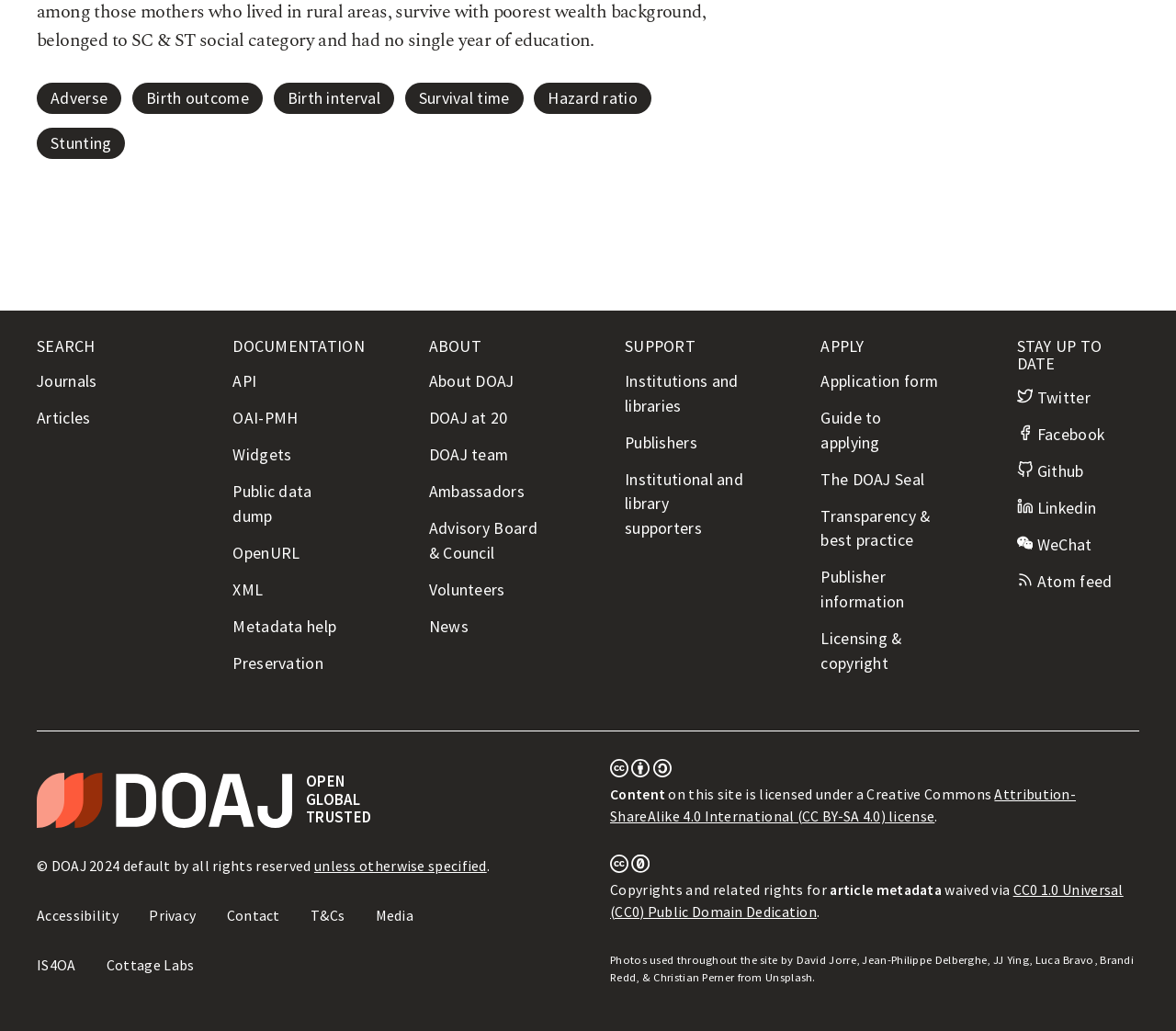What is the name of the organization behind DOAJ?
Based on the image, please offer an in-depth response to the question.

The name of the organization behind DOAJ can be found in the logotype 'THE DIRECTORY OF OPEN ACCESS JOURNALS DOAJ Logotype OPEN GLOBAL TRUSTED' which is located at the bottom of the webpage.